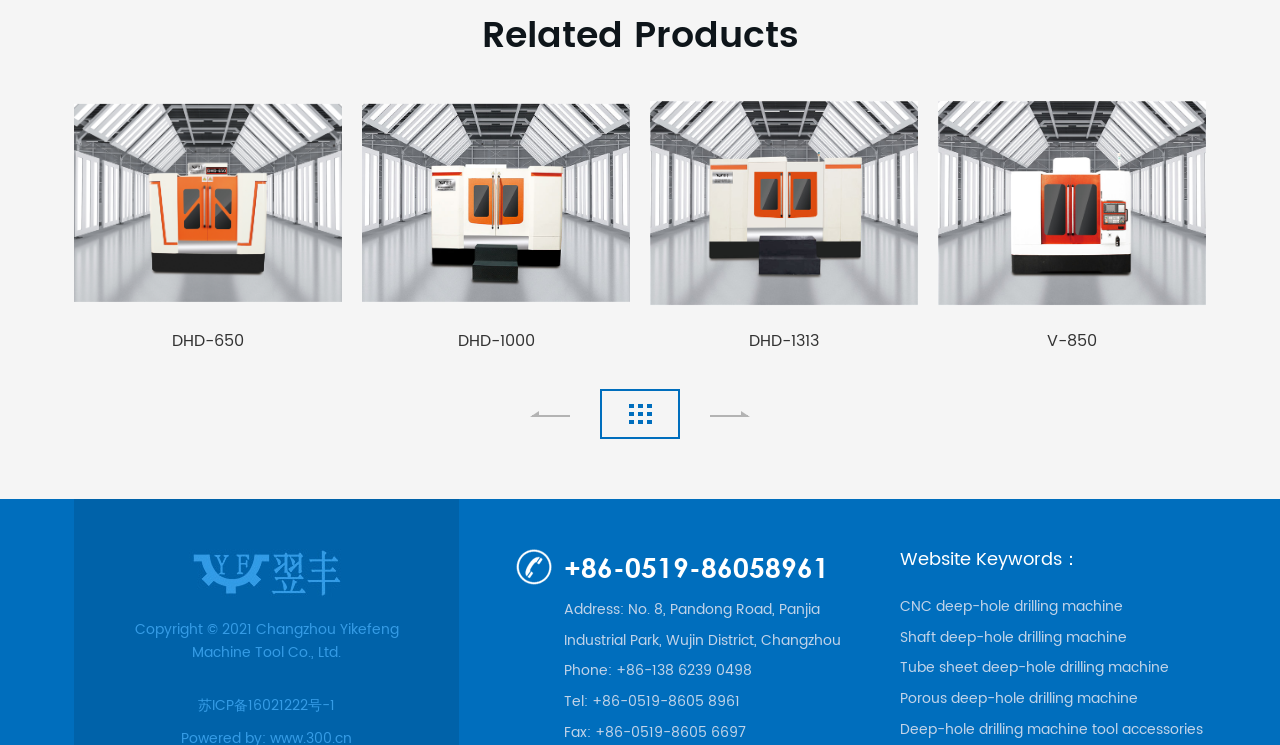What is the company name at the bottom of the webpage?
Based on the image, provide a one-word or brief-phrase response.

Changzhou Yikefeng Machine Tool Co., Ltd.